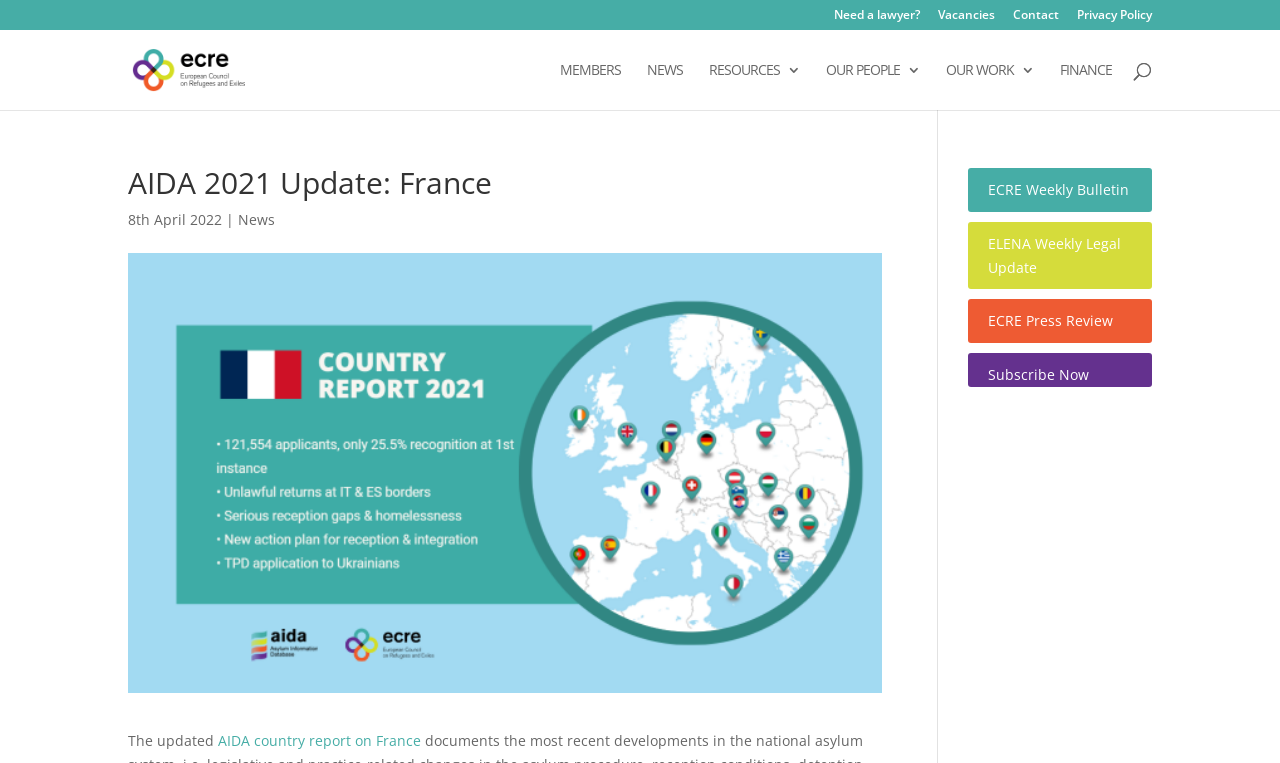Please identify the bounding box coordinates of where to click in order to follow the instruction: "view recent posts".

None